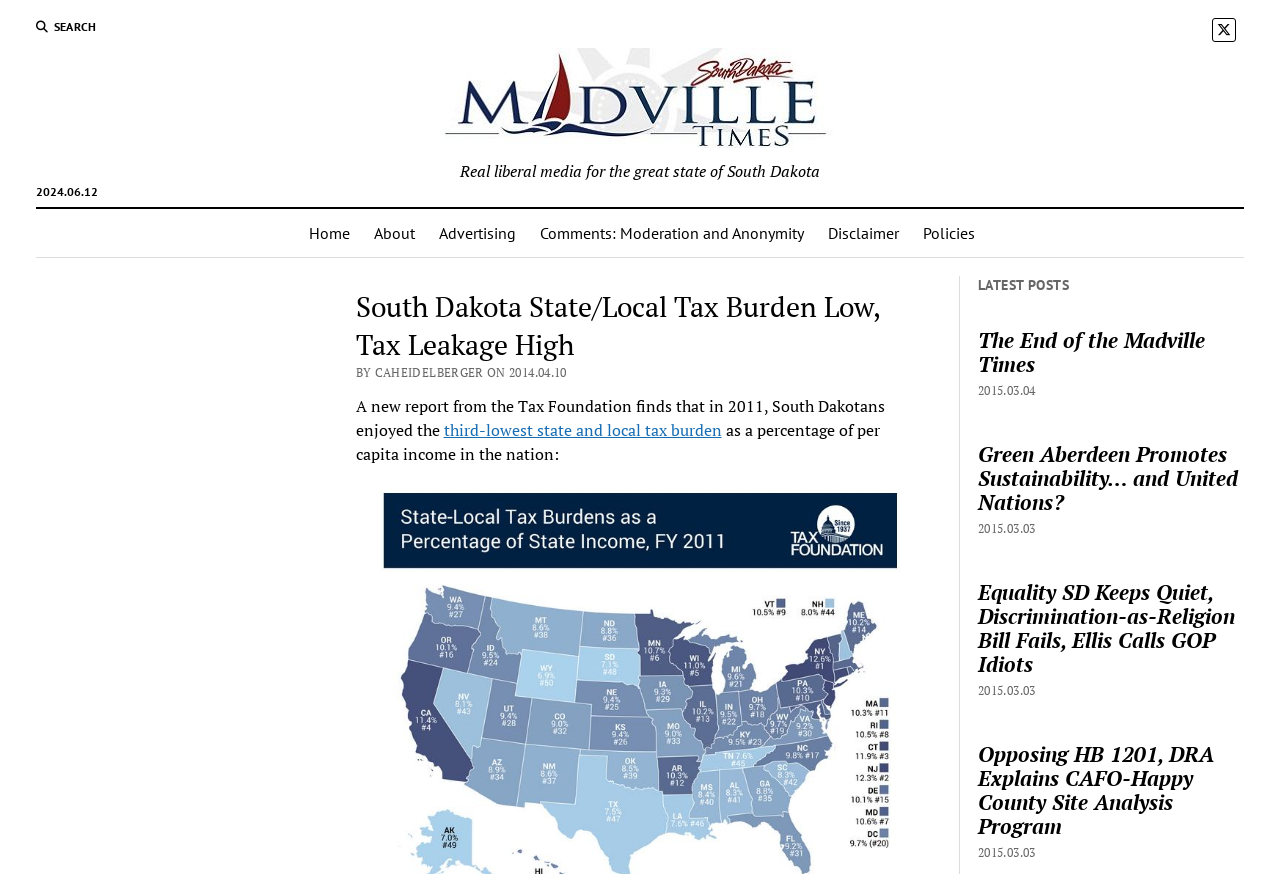Identify the bounding box coordinates of the section that should be clicked to achieve the task described: "Search on the website".

[0.028, 0.021, 0.076, 0.041]